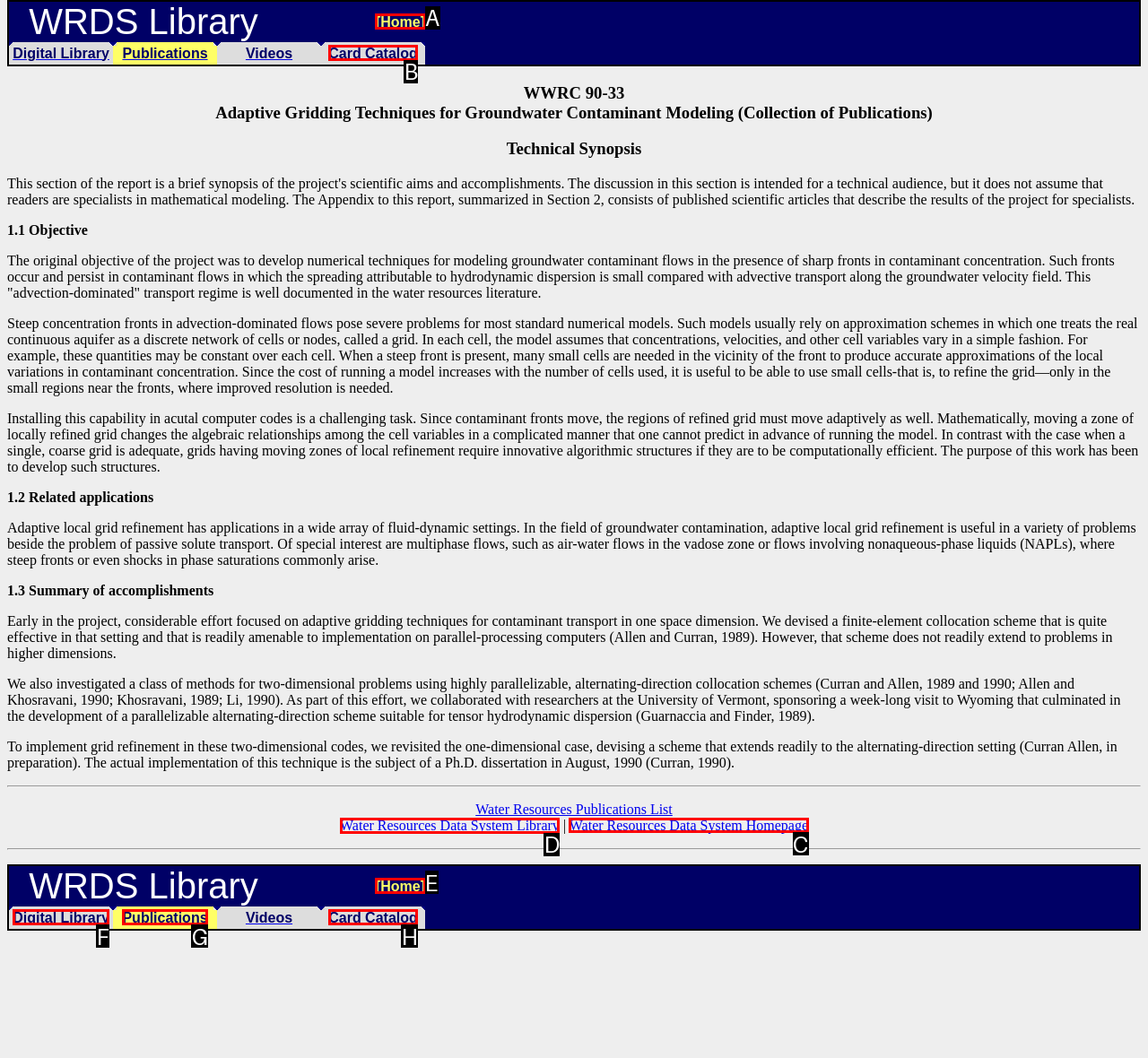Identify the HTML element to select in order to accomplish the following task: visit the 'Water Resources Data System Homepage'
Reply with the letter of the chosen option from the given choices directly.

C